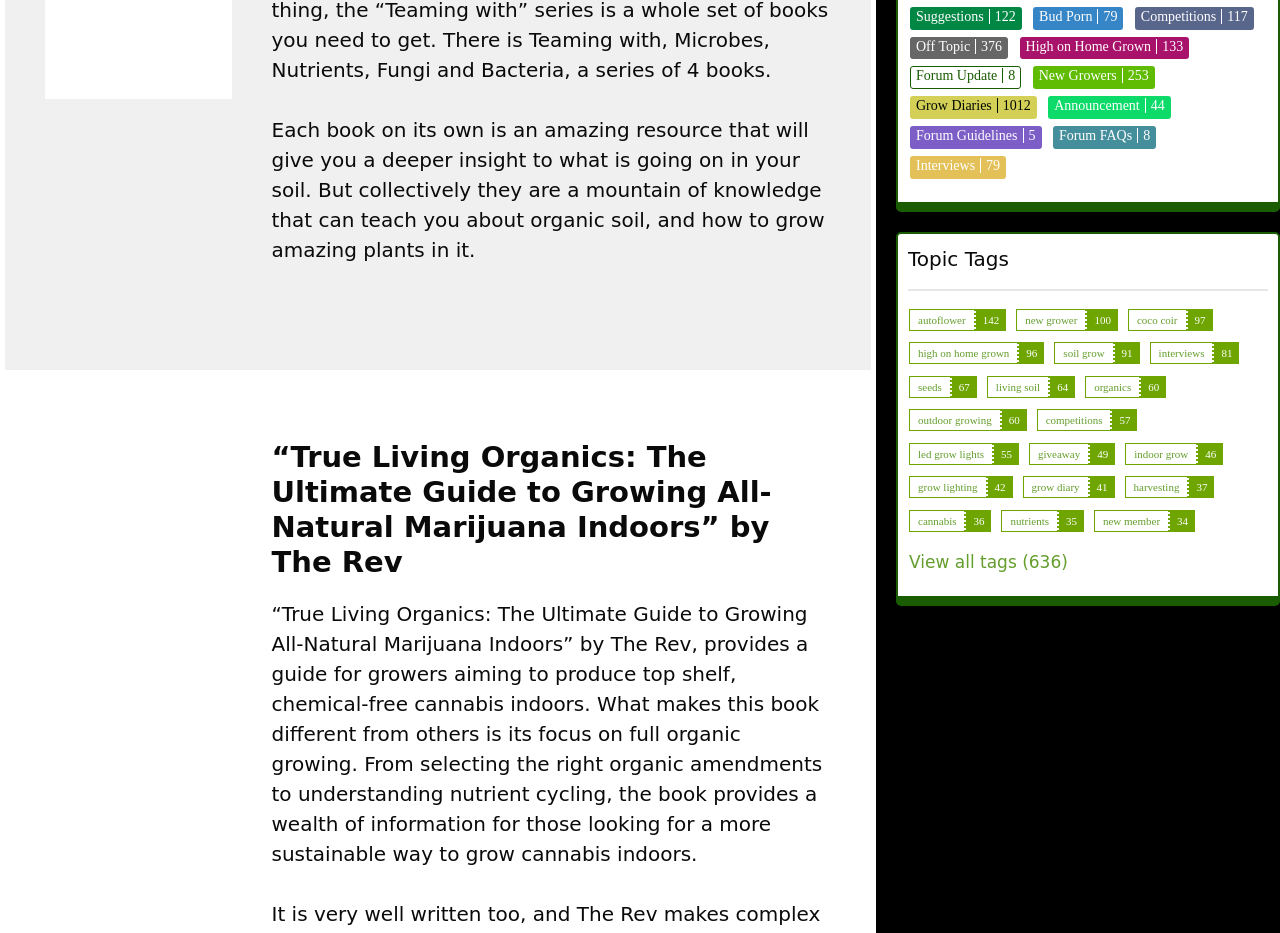Observe the image and answer the following question in detail: What is the purpose of the book?

The book 'True Living Organics: The Ultimate Guide to Growing All-Natural Marijuana Indoors' by The Rev provides a guide for growers aiming to produce top shelf, chemical-free cannabis indoors, focusing on full organic growing and providing a wealth of information for those looking for a more sustainable way to grow cannabis indoors.